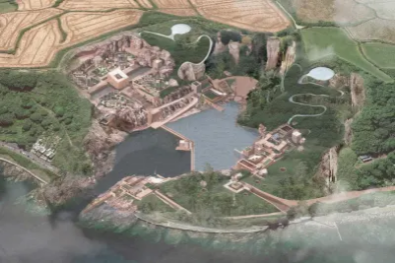What is the central feature of the architectural design?
Based on the screenshot, answer the question with a single word or phrase.

A prominent lake